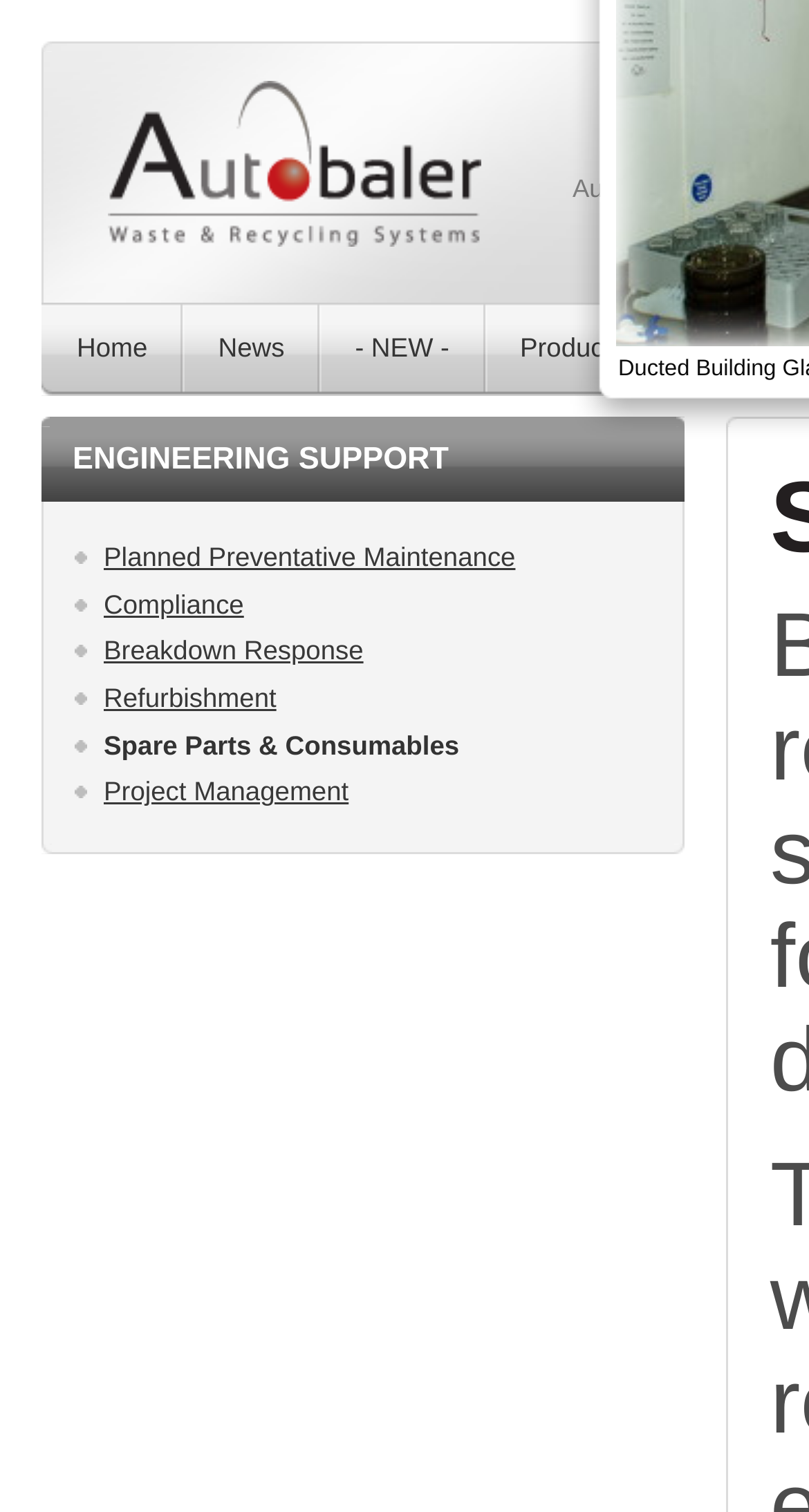Bounding box coordinates are to be given in the format (top-left x, top-left y, bottom-right x, bottom-right y). All values must be floating point numbers between 0 and 1. Provide the bounding box coordinate for the UI element described as: Compliance

[0.128, 0.389, 0.301, 0.41]